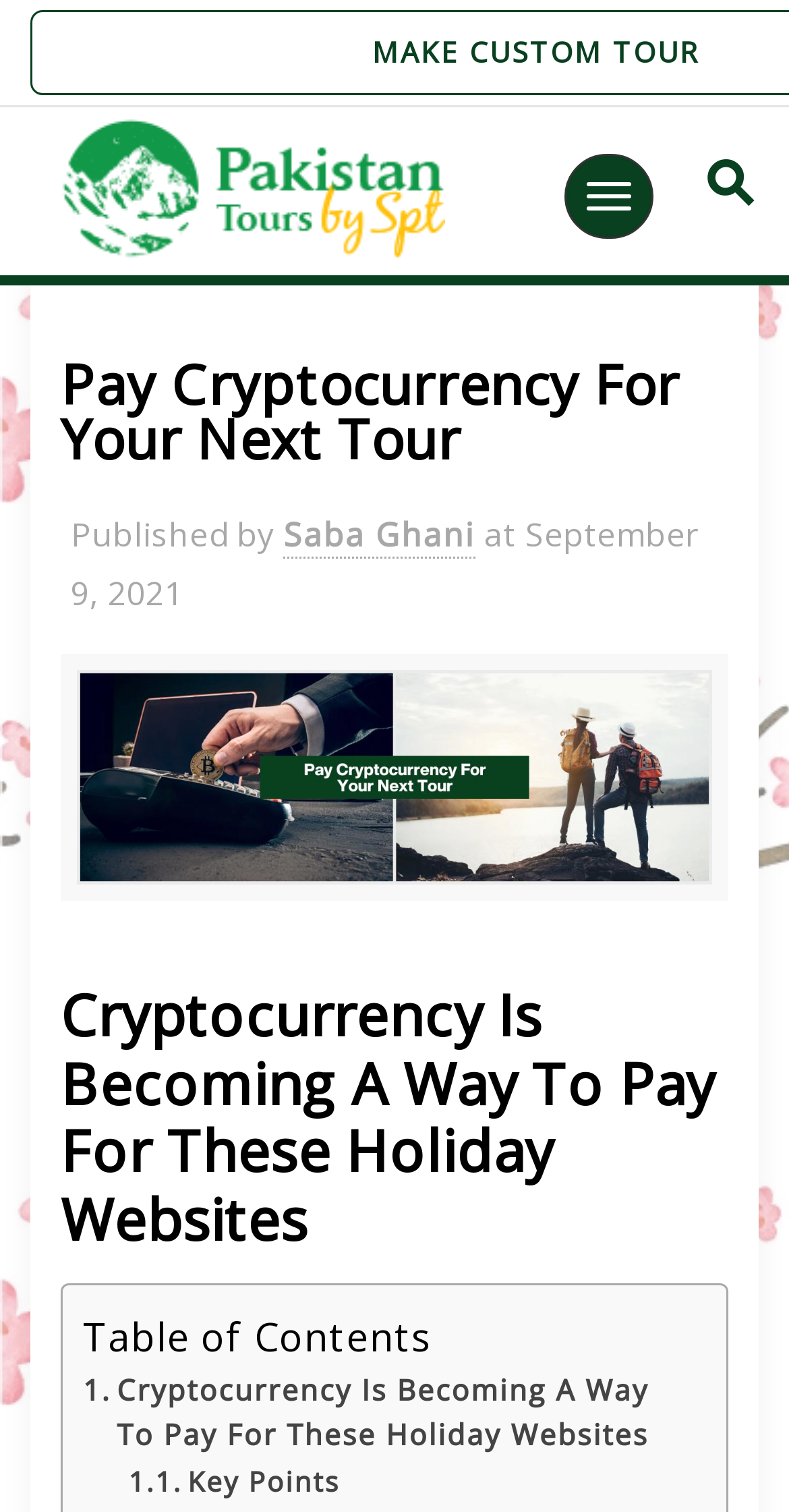Determine the bounding box coordinates for the HTML element mentioned in the following description: "aria-label="Menu" title="Menu"". The coordinates should be a list of four floats ranging from 0 to 1, represented as [left, top, right, bottom].

[0.714, 0.102, 0.827, 0.158]